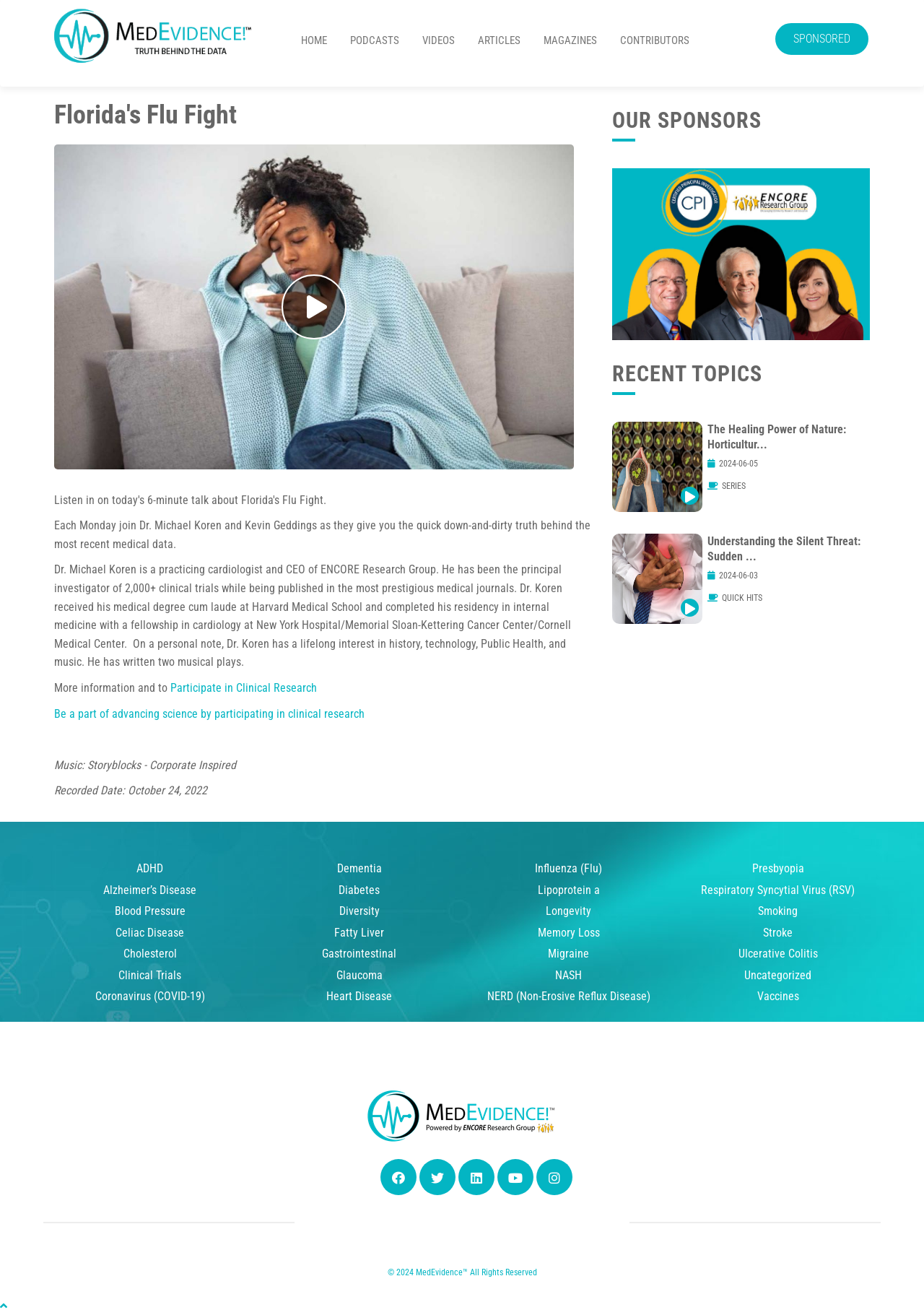Determine and generate the text content of the webpage's headline.

Florida's Flu Fight